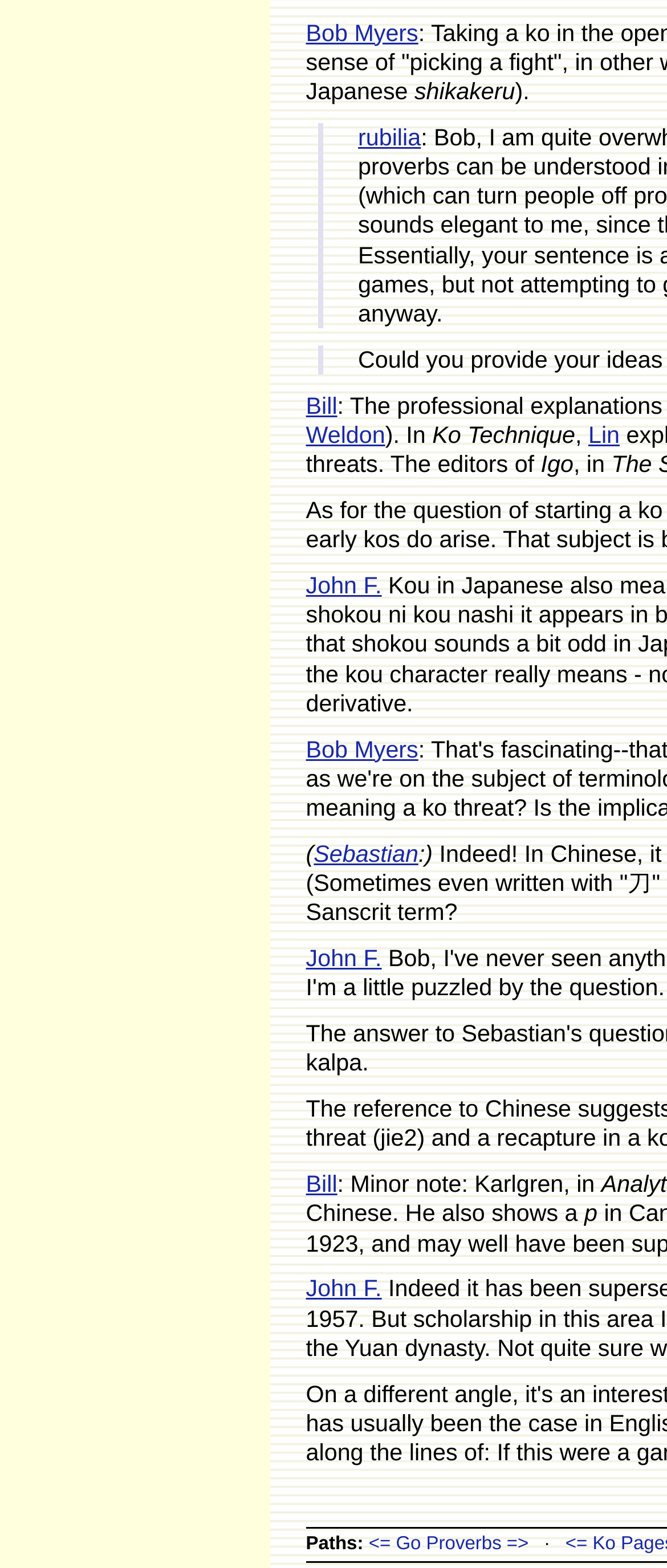Answer the following query with a single word or phrase:
How many links are there on the webpage?

13